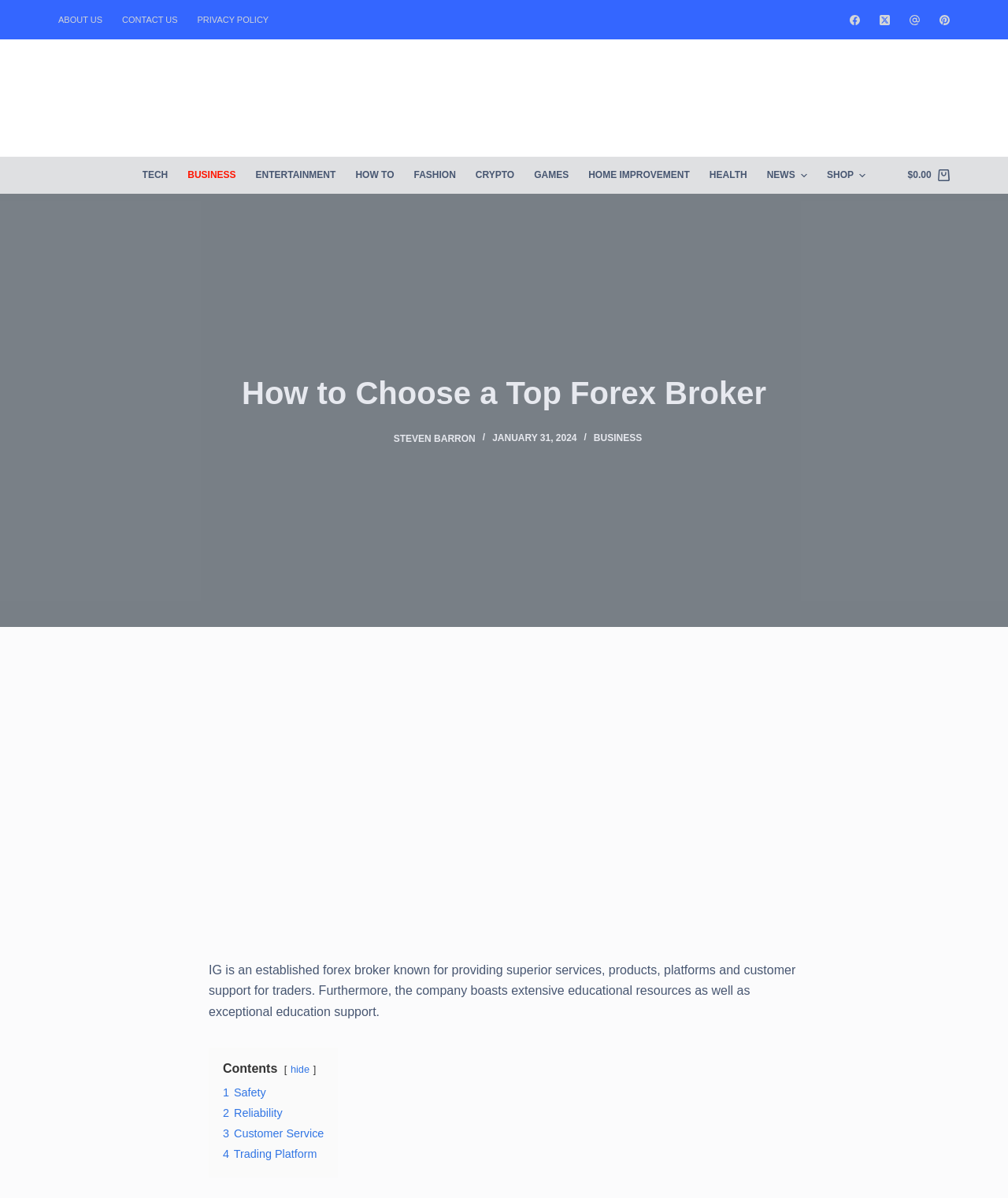Locate and provide the bounding box coordinates for the HTML element that matches this description: "Health".

[0.694, 0.131, 0.751, 0.162]